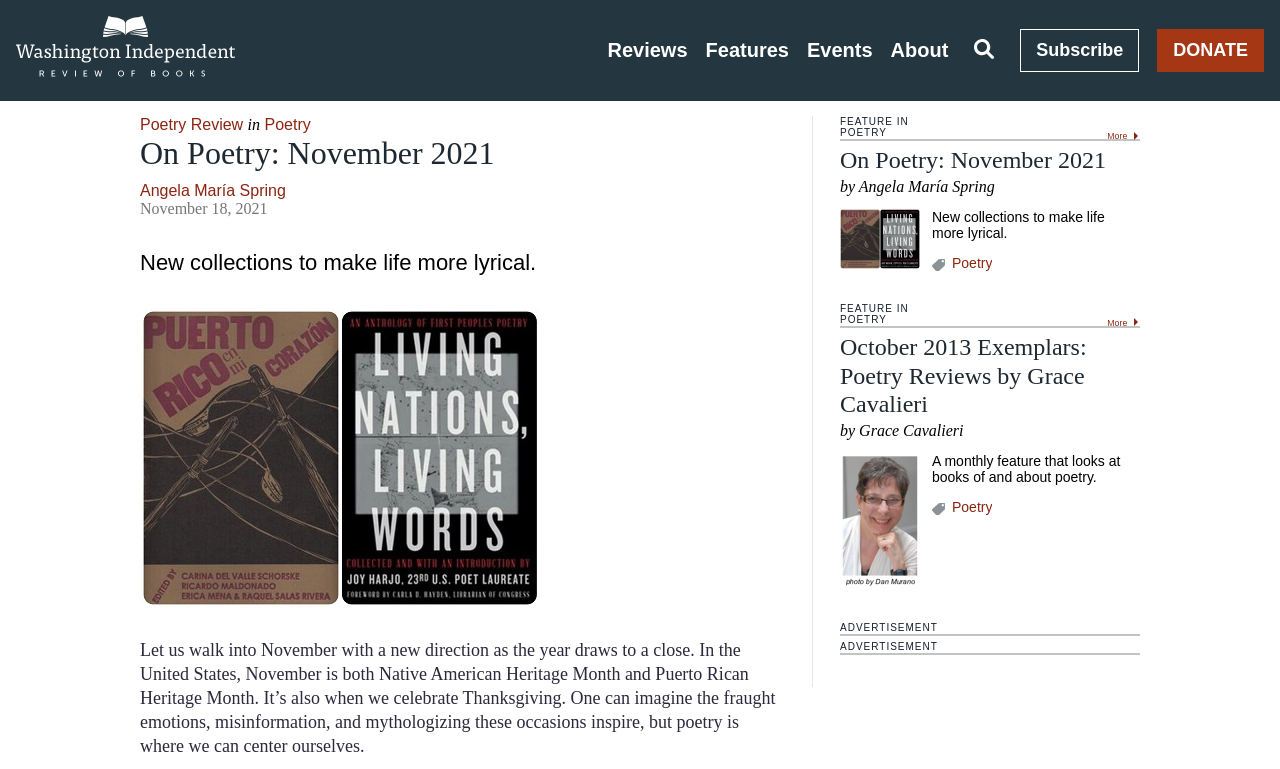Determine the bounding box coordinates for the area you should click to complete the following instruction: "Select the Reviews tab".

[0.475, 0.051, 0.537, 0.081]